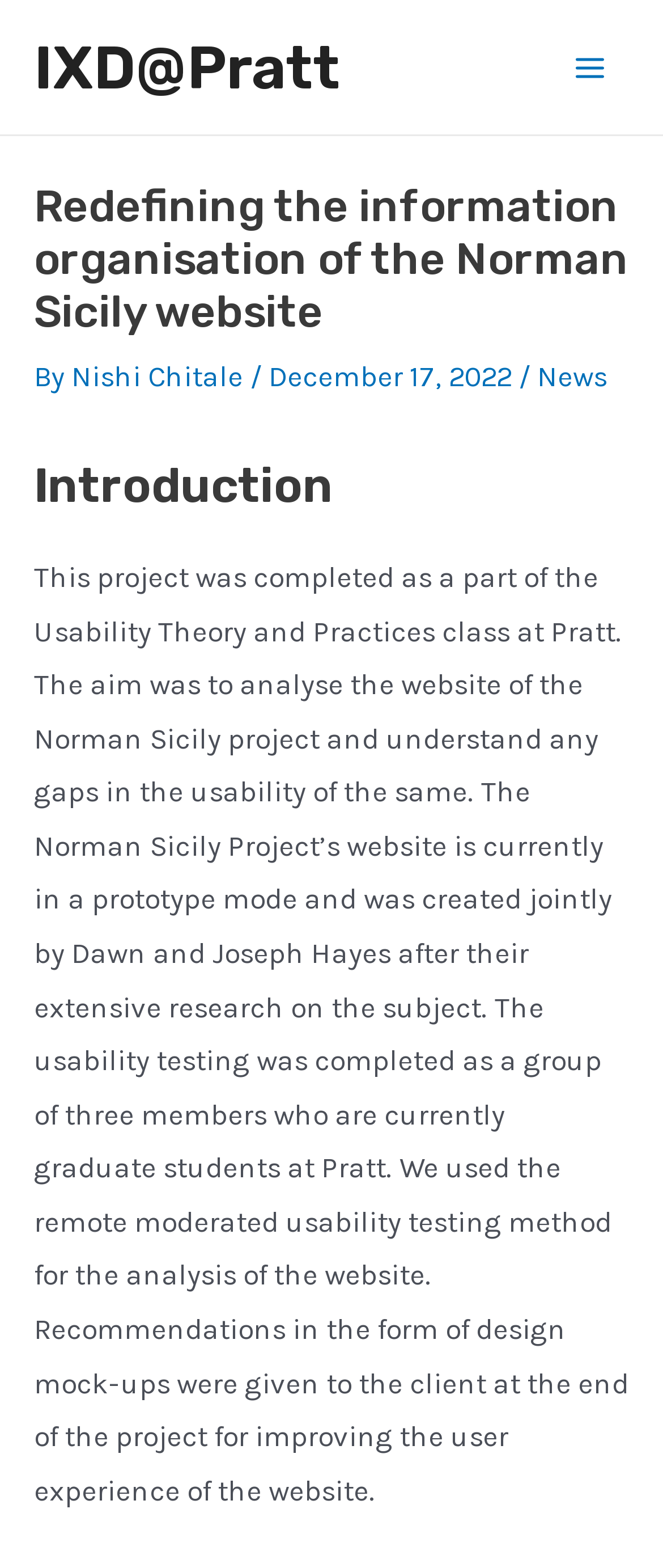Please respond in a single word or phrase: 
What is the current mode of the Norman Sicily Project’s website?

Prototype mode